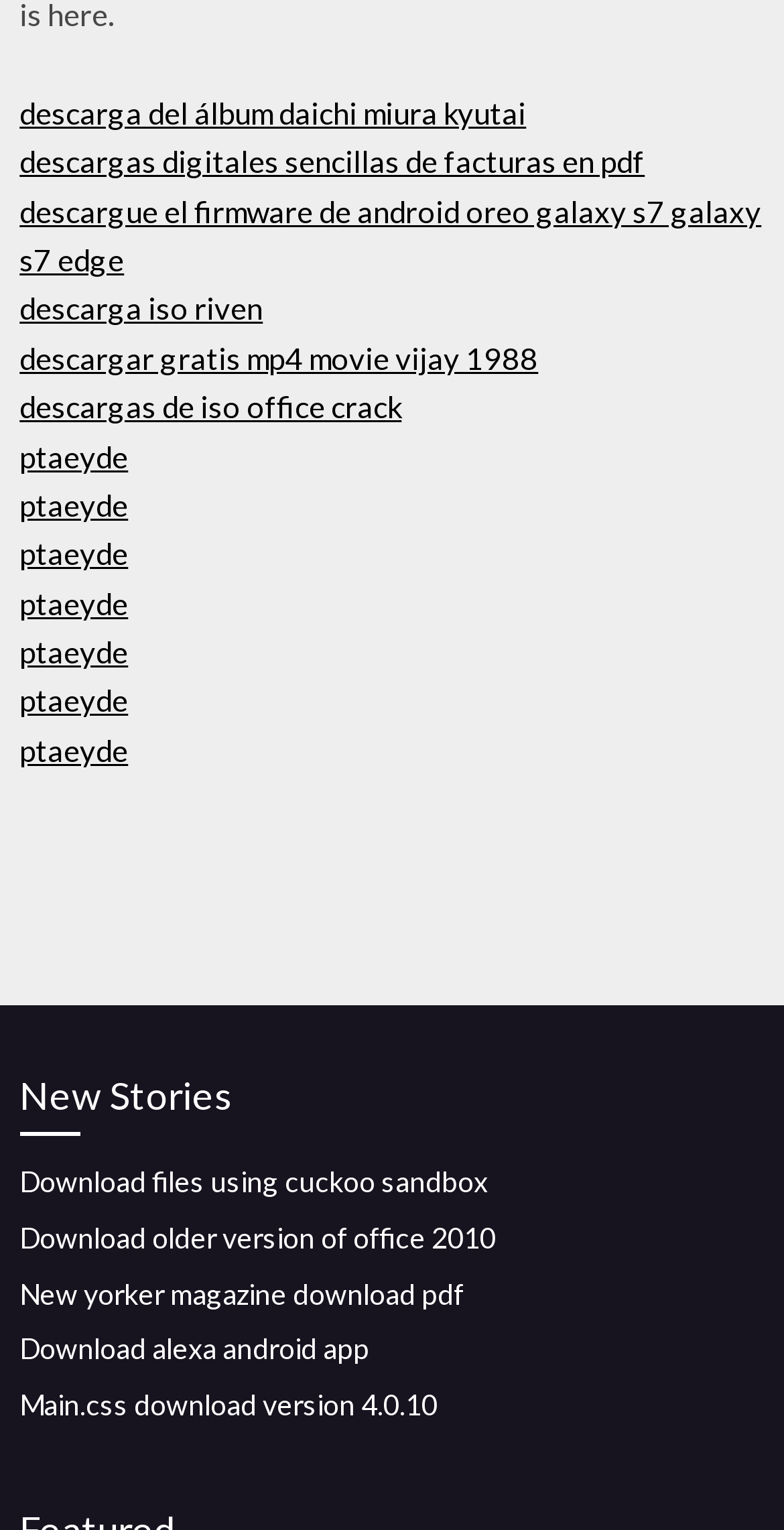What is the oldest version of Office mentioned for download?
Could you please answer the question thoroughly and with as much detail as possible?

The link 'Download older version of office 2010' suggests that Office 2010 is the oldest version of Office mentioned for download on the webpage.